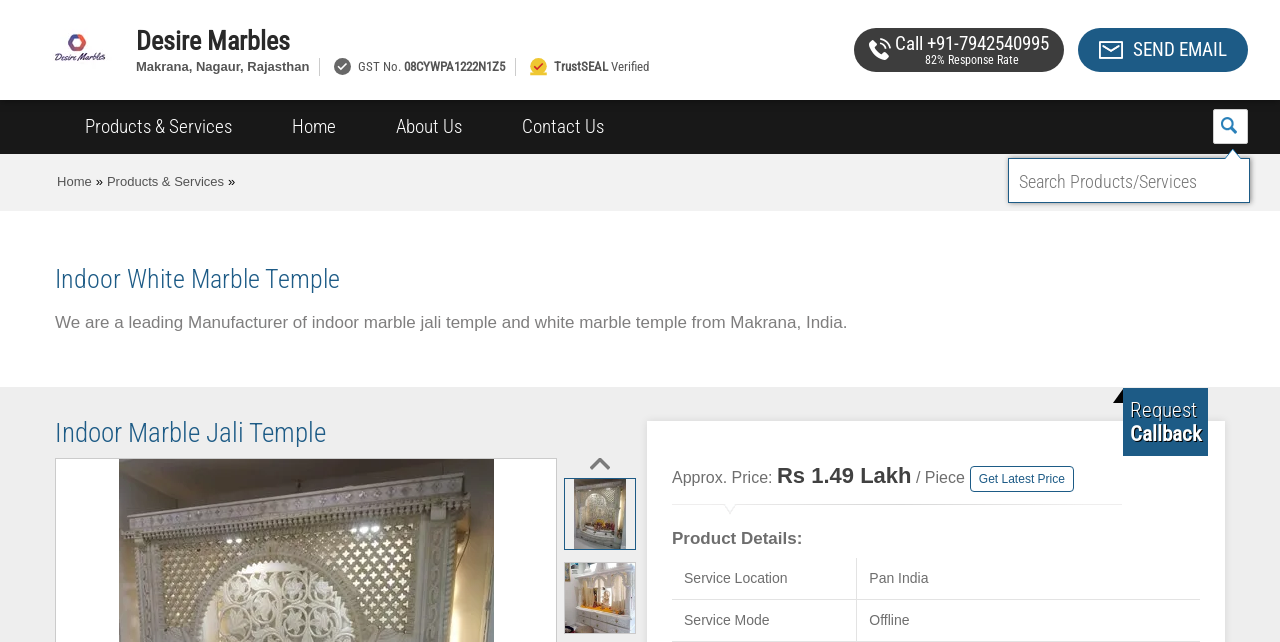Can you locate the main headline on this webpage and provide its text content?

Indoor White Marble Temple